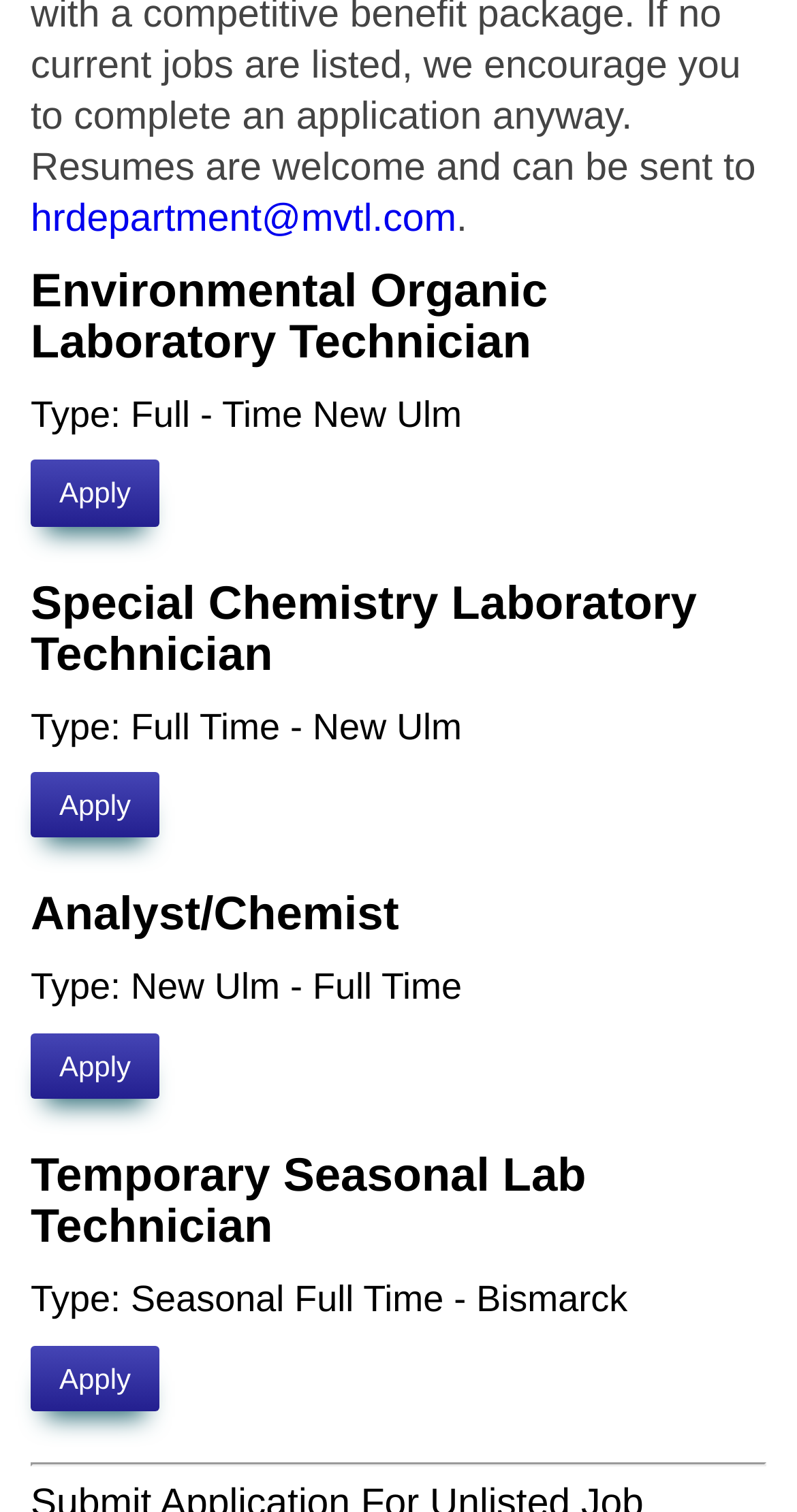Determine the bounding box coordinates for the clickable element to execute this instruction: "View details of Special Chemistry Laboratory Technician". Provide the coordinates as four float numbers between 0 and 1, i.e., [left, top, right, bottom].

[0.038, 0.38, 0.874, 0.449]